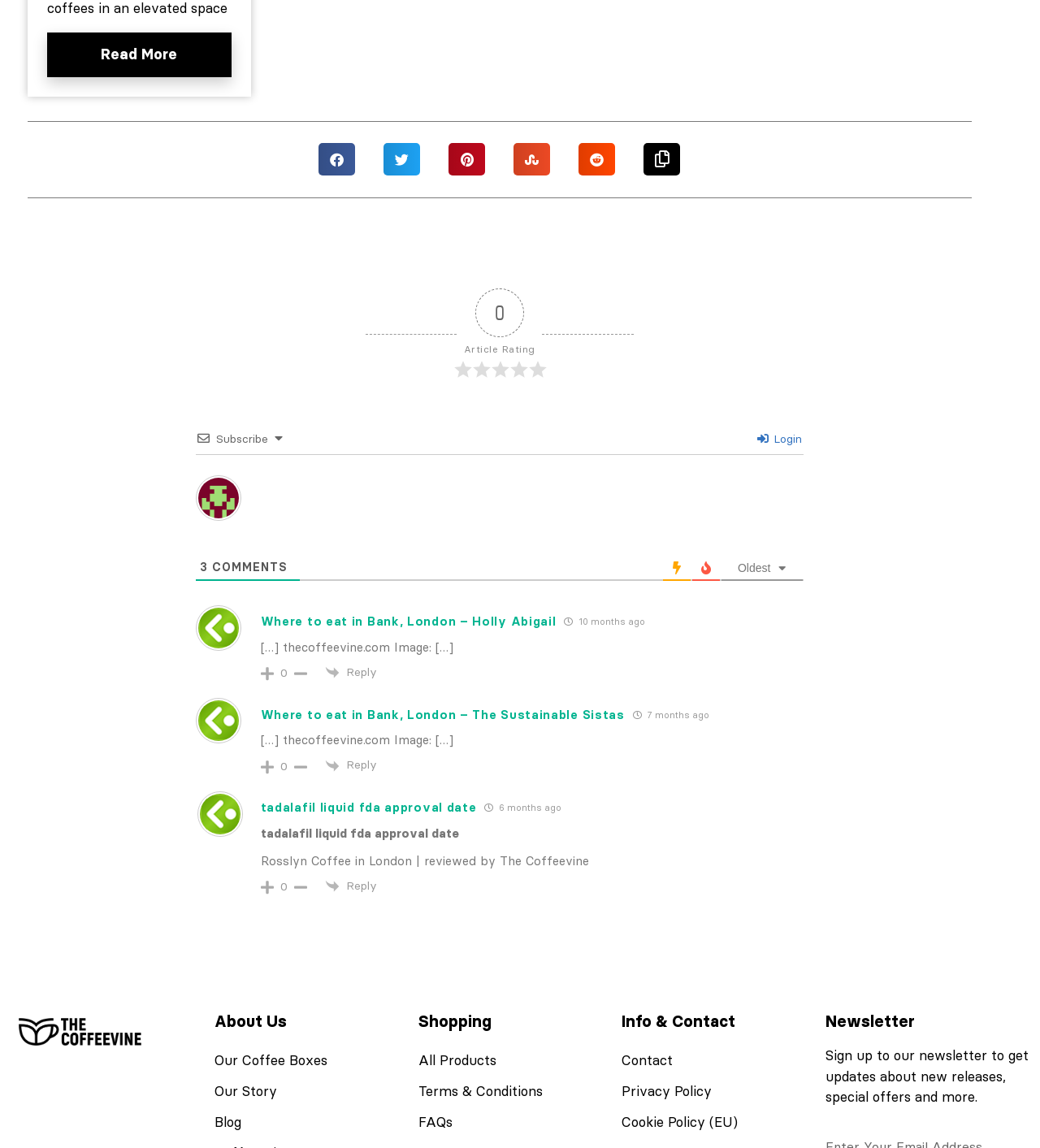Locate the bounding box coordinates of the element's region that should be clicked to carry out the following instruction: "Login". The coordinates need to be four float numbers between 0 and 1, i.e., [left, top, right, bottom].

[0.728, 0.376, 0.771, 0.388]